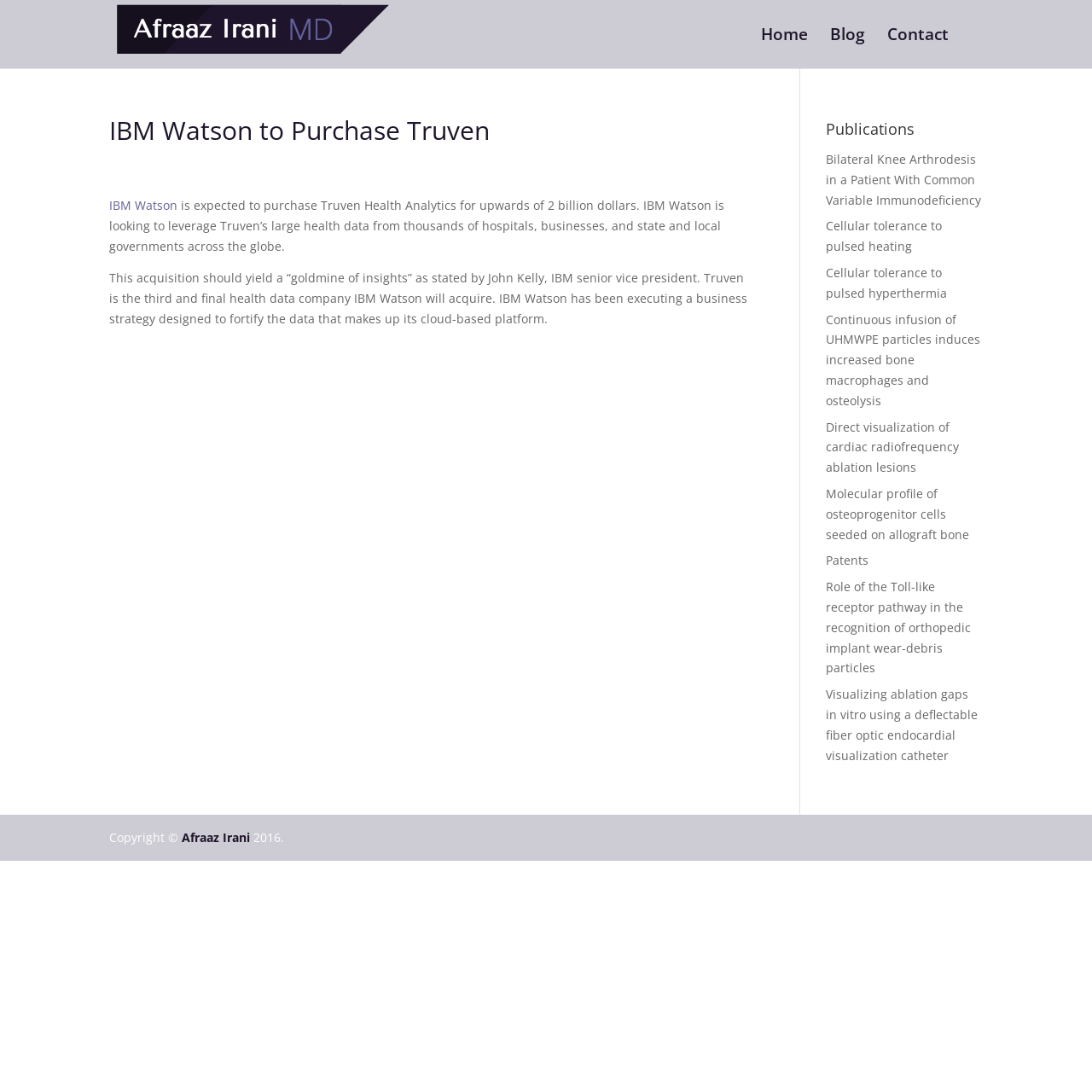Locate the bounding box coordinates of the area that needs to be clicked to fulfill the following instruction: "Search for something". The coordinates should be in the format of four float numbers between 0 and 1, namely [left, top, right, bottom].

[0.1, 0.0, 0.9, 0.001]